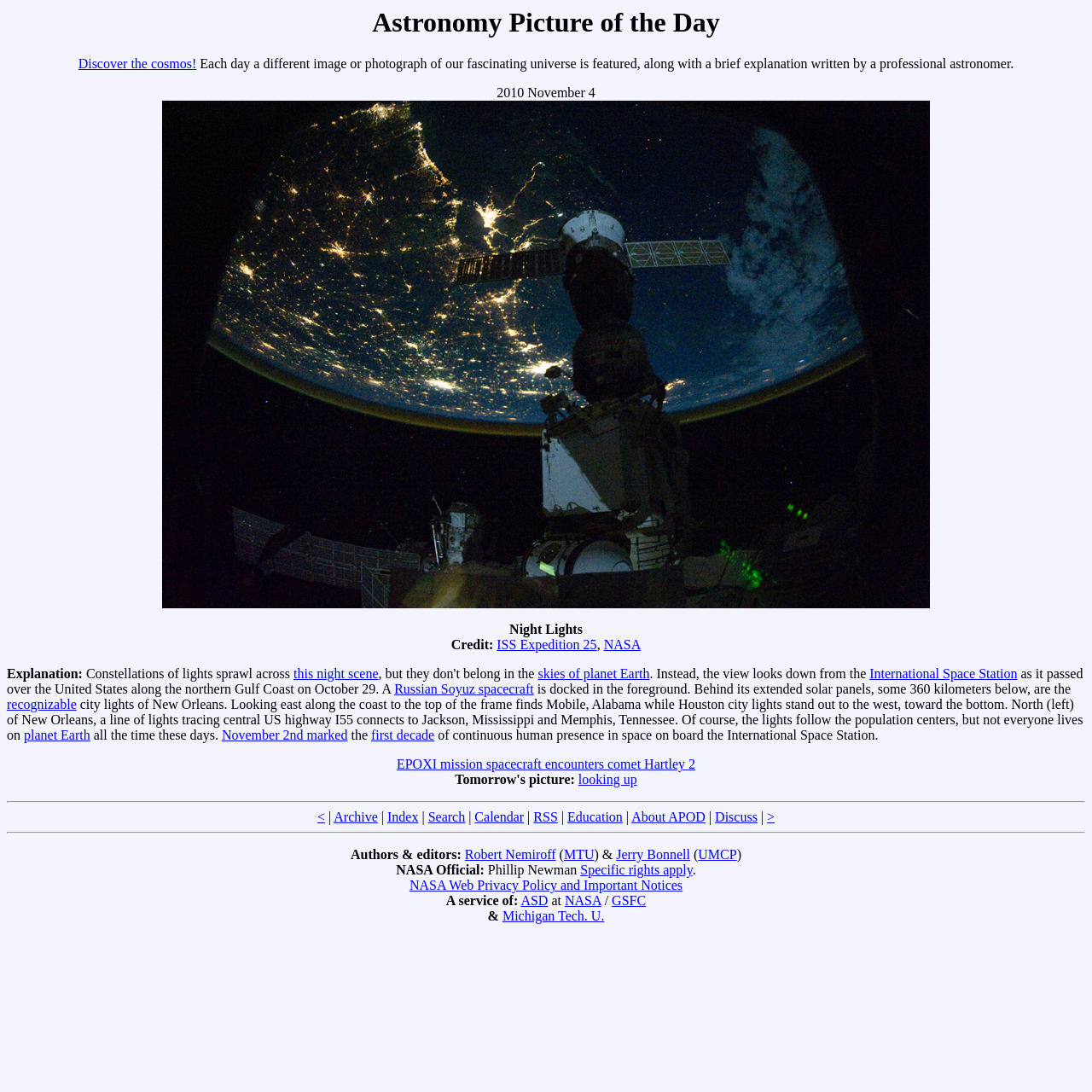Using the information shown in the image, answer the question with as much detail as possible: What is the name of the spacecraft docked in the foreground?

The name of the spacecraft docked in the foreground can be found in the link element with the text 'Russian Soyuz spacecraft' at coordinates [0.361, 0.625, 0.489, 0.638].